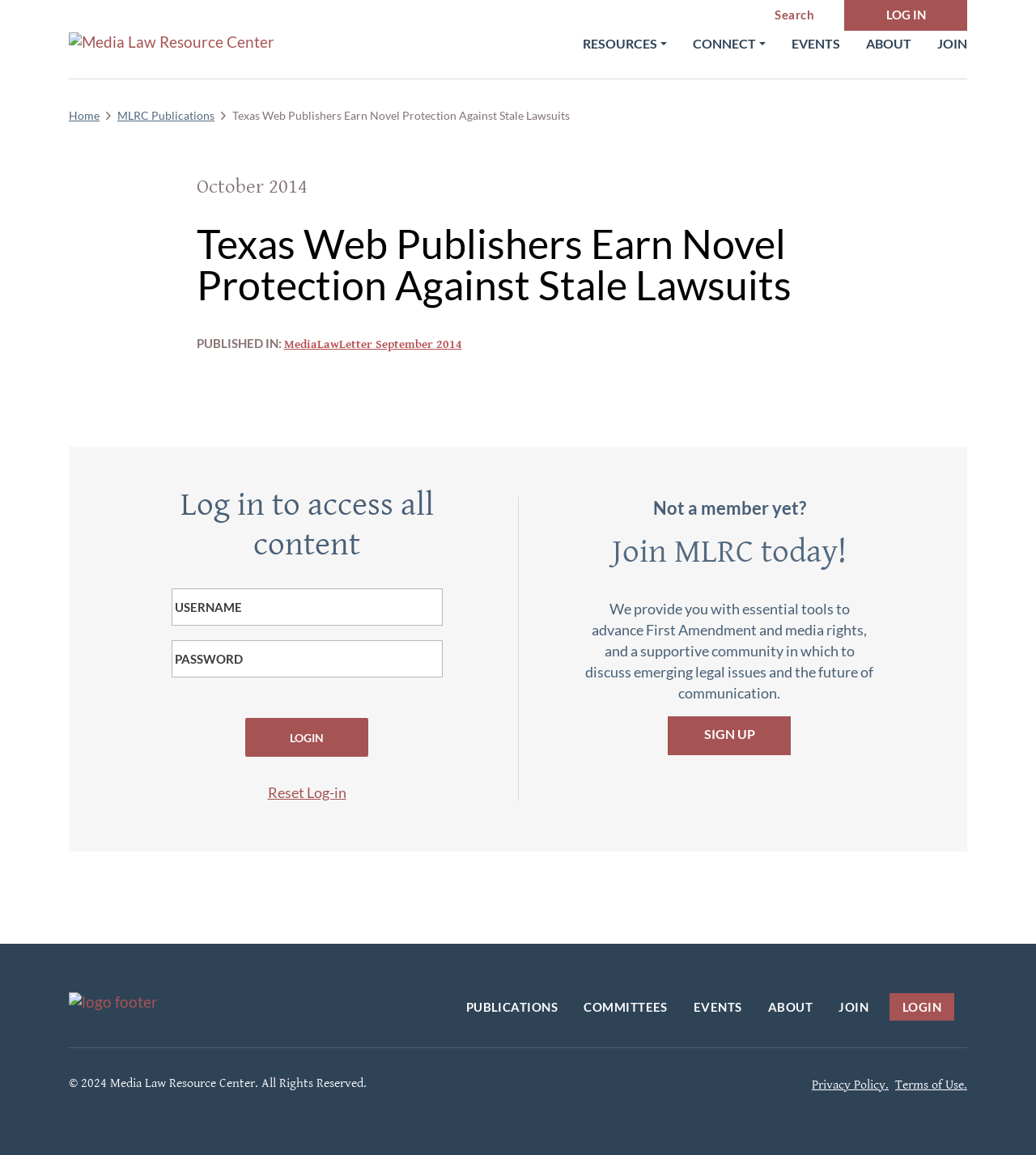Please find the bounding box for the following UI element description. Provide the coordinates in (top-left x, top-left y, bottom-right x, bottom-right y) format, with values between 0 and 1: alt="Media Law Resource Center"

[0.066, 0.027, 0.265, 0.045]